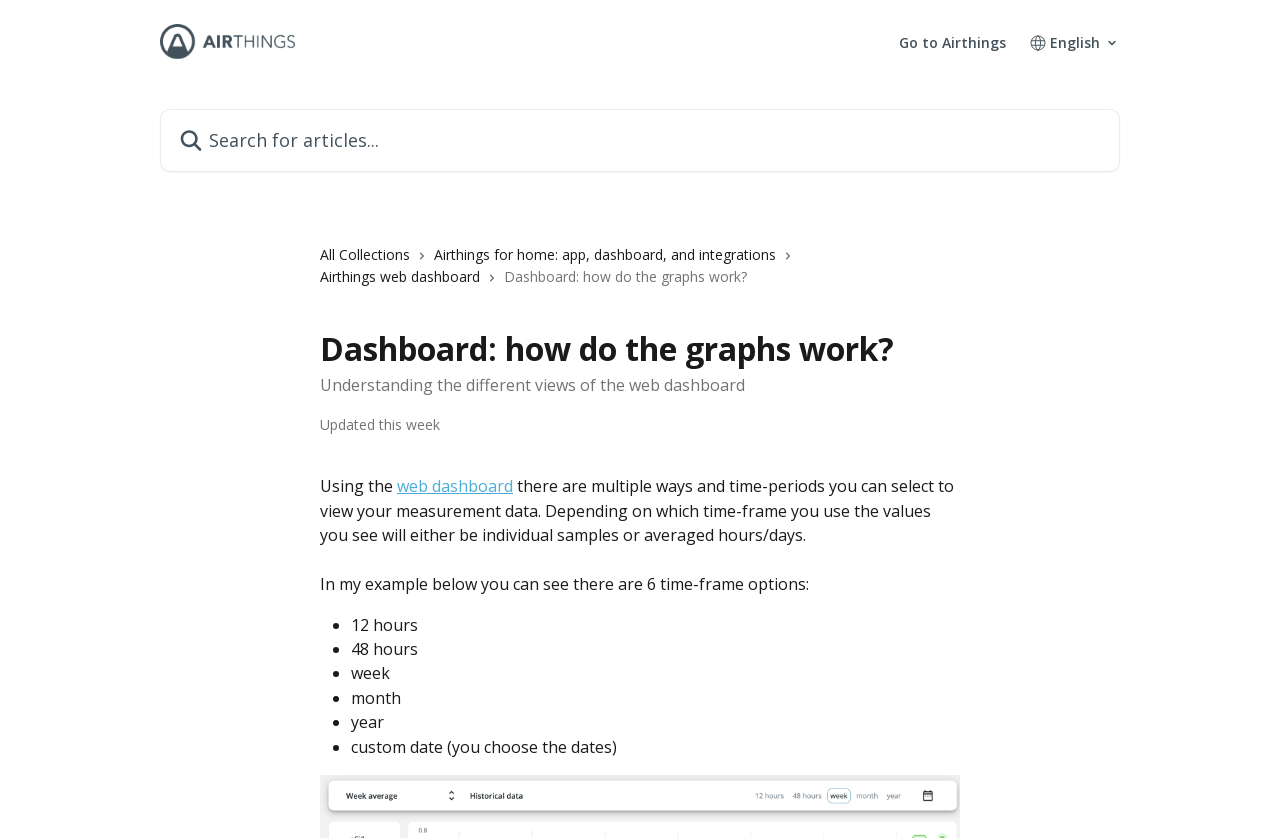Identify the bounding box of the UI component described as: "web dashboard".

[0.31, 0.567, 0.401, 0.593]